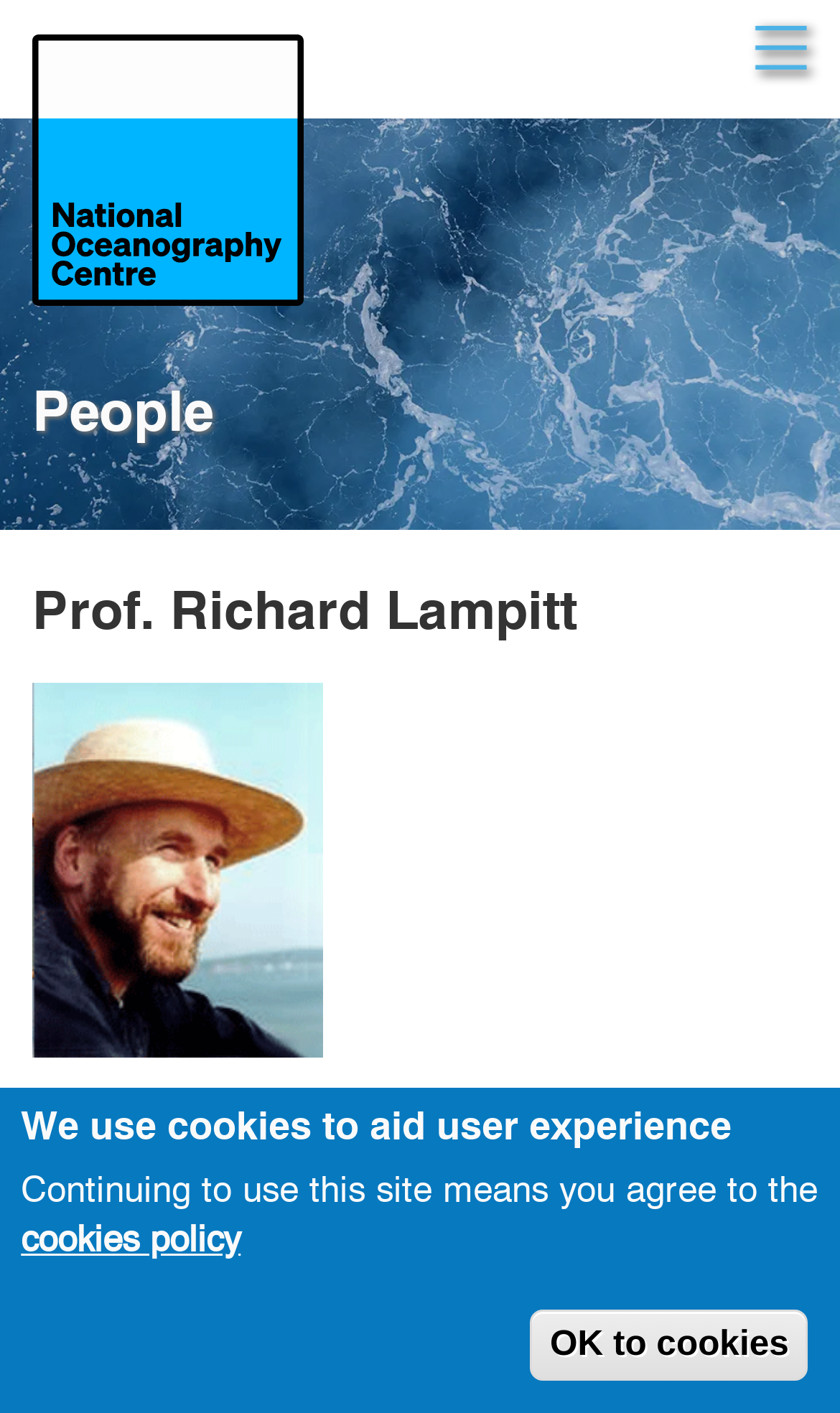Respond to the following query with just one word or a short phrase: 
What is the location of Prof. Richard Lampitt's site?

Southampton